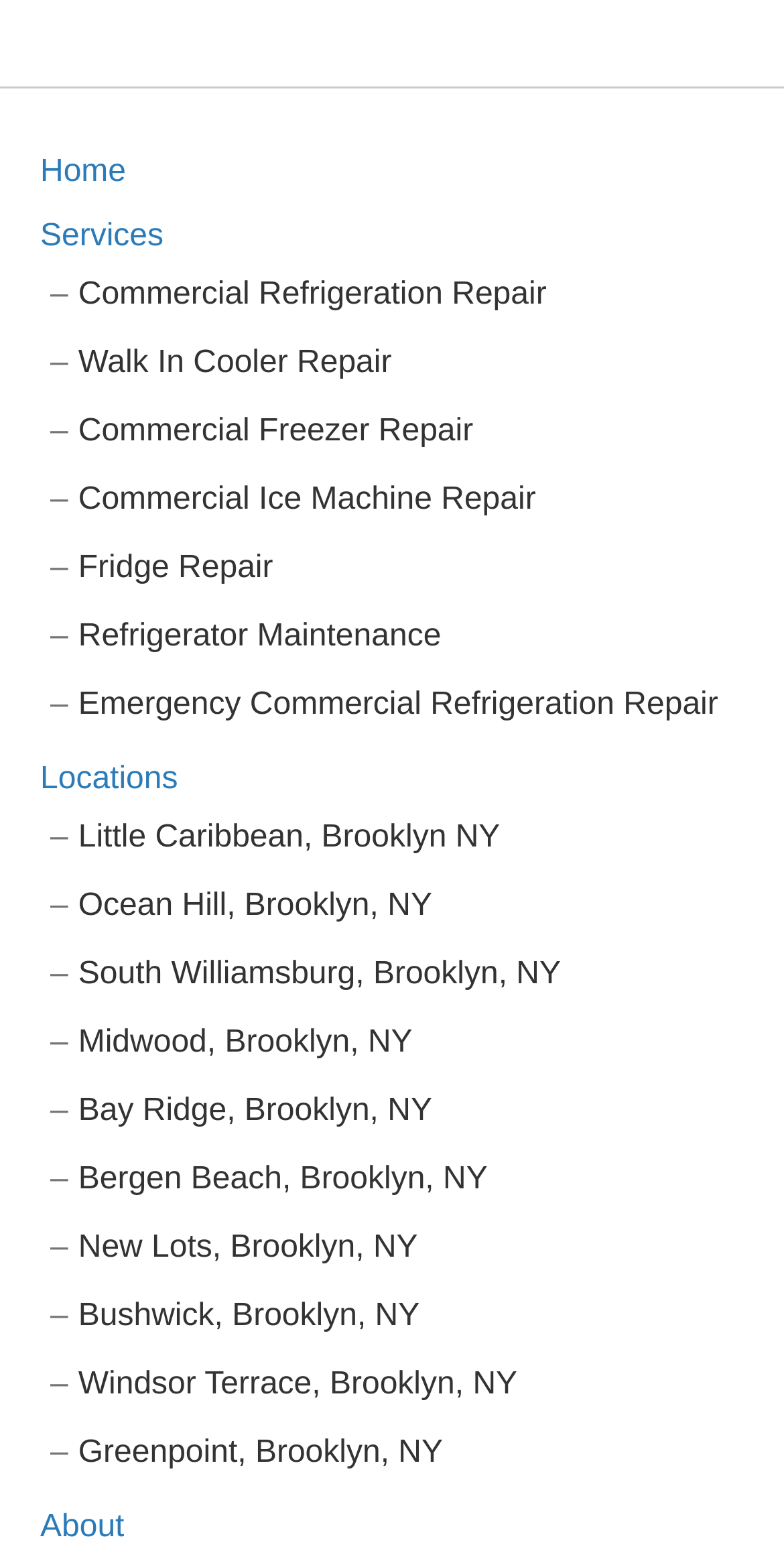Pinpoint the bounding box coordinates of the clickable area necessary to execute the following instruction: "Enter email address". The coordinates should be given as four float numbers between 0 and 1, namely [left, top, right, bottom].

None